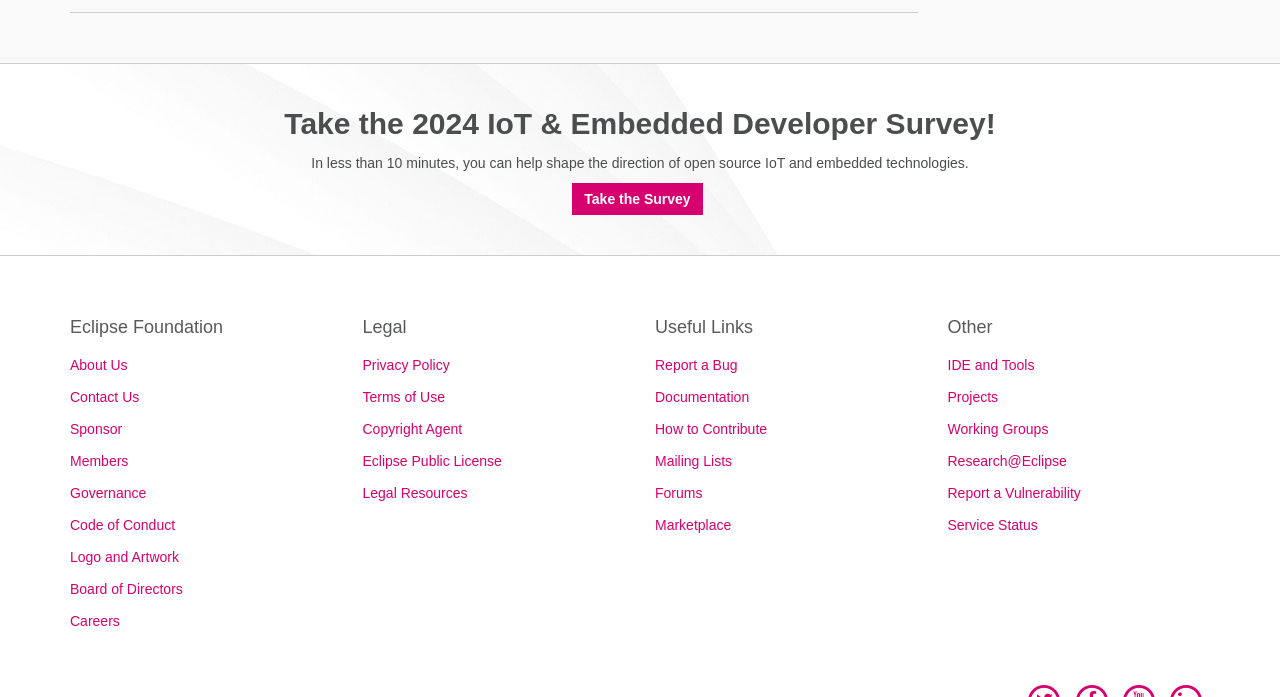Find the bounding box coordinates for the element that must be clicked to complete the instruction: "Learn about Eclipse Foundation". The coordinates should be four float numbers between 0 and 1, indicated as [left, top, right, bottom].

[0.055, 0.453, 0.26, 0.487]